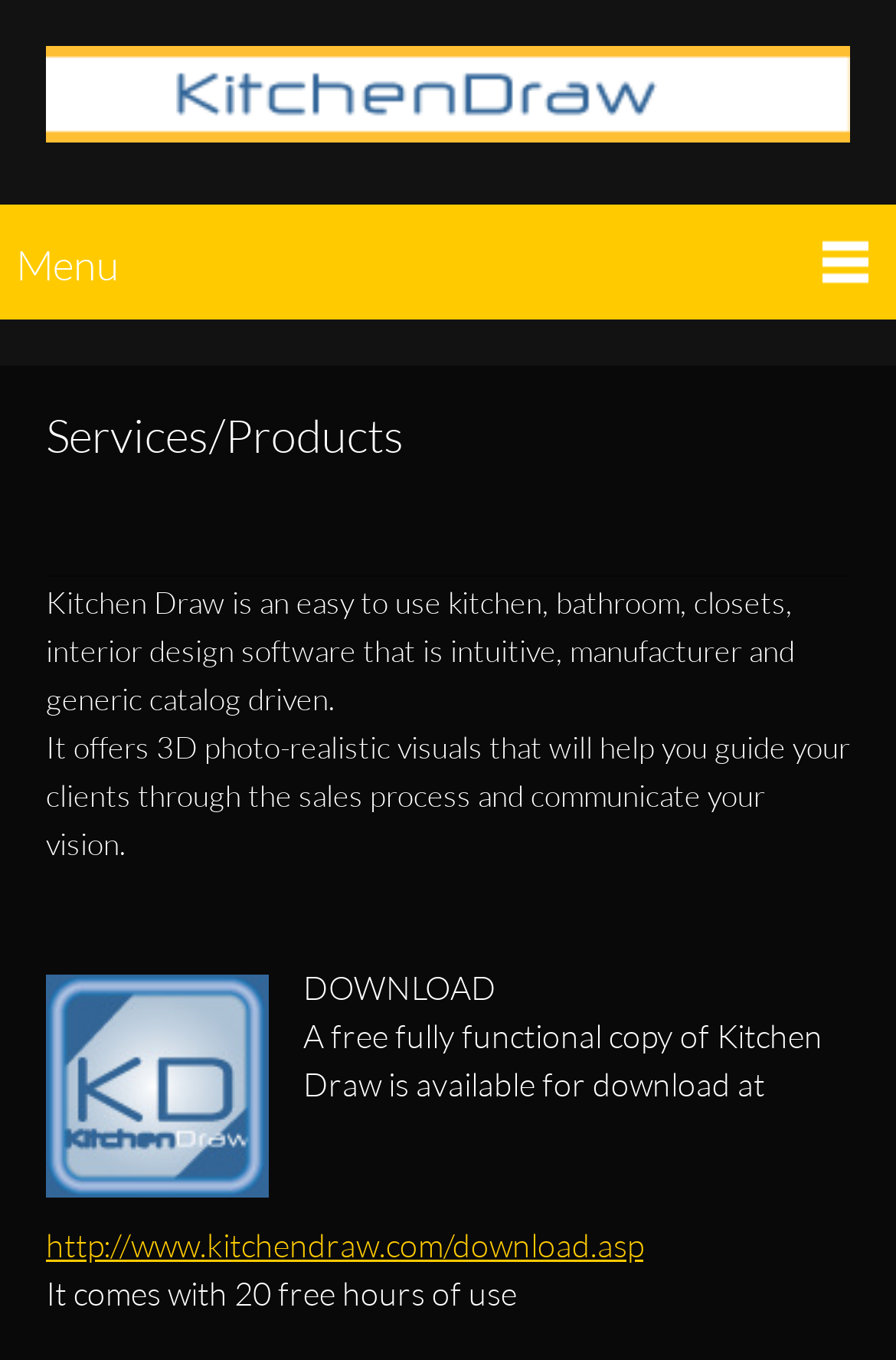Locate the bounding box of the UI element with the following description: "title="Go to site home page"".

[0.051, 0.034, 0.949, 0.133]